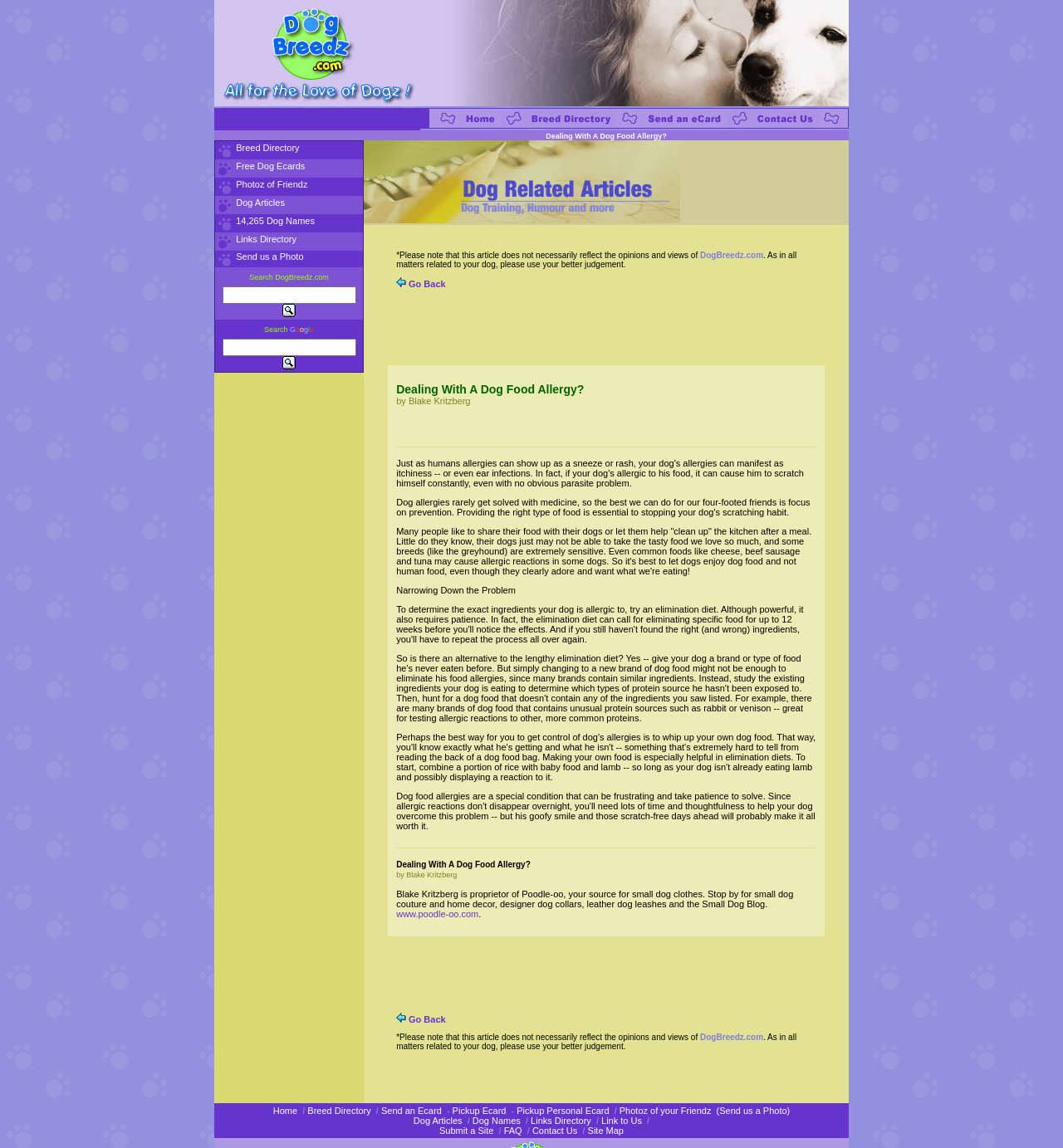What is the name of the website?
Relying on the image, give a concise answer in one word or a brief phrase.

DogBreedz.com